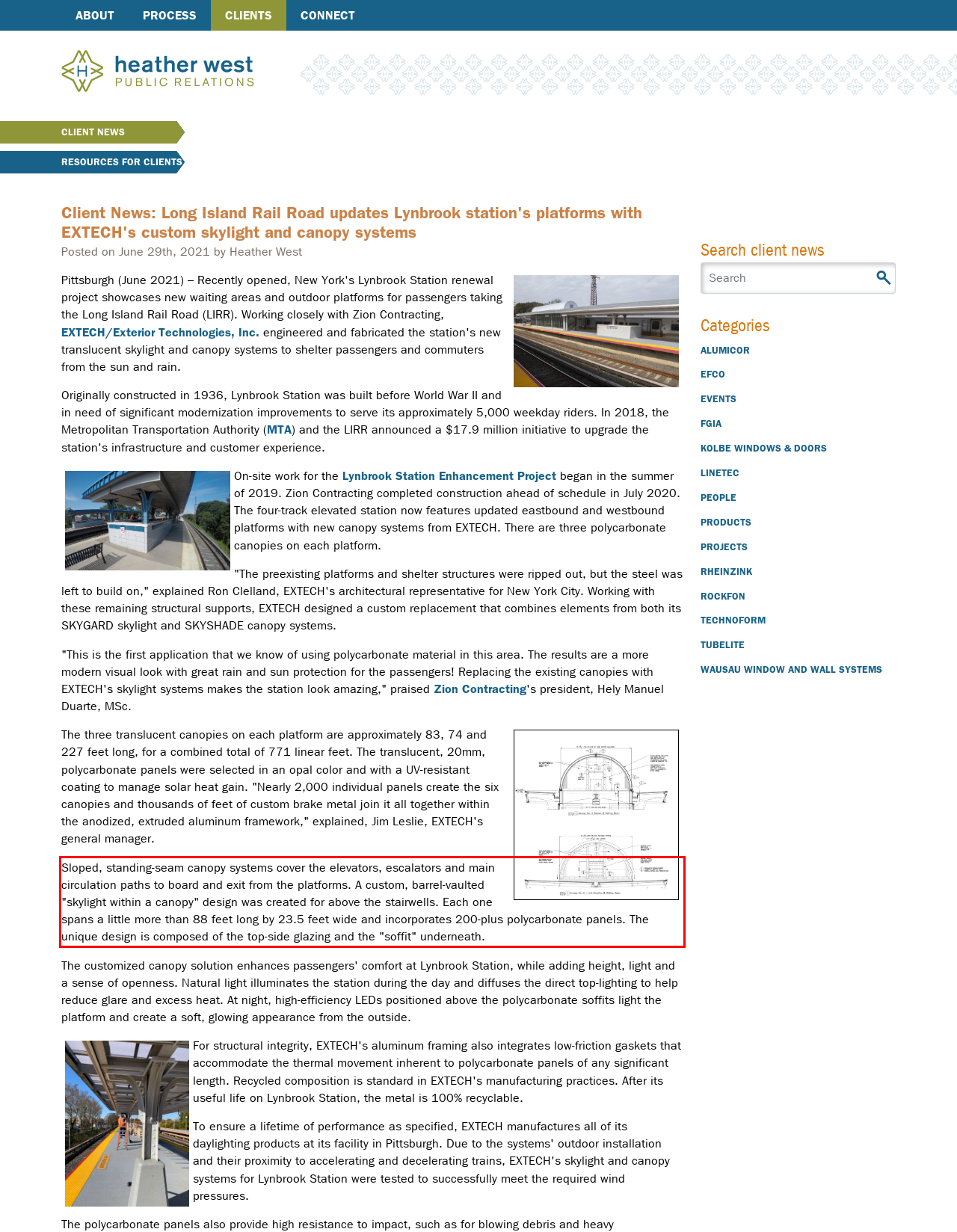Within the provided webpage screenshot, find the red rectangle bounding box and perform OCR to obtain the text content.

Sloped, standing-seam canopy systems cover the elevators, escalators and main circulation paths to board and exit from the platforms. A custom, barrel-vaulted "skylight within a canopy" design was created for above the stairwells. Each one spans a little more than 88 feet long by 23.5 feet wide and incorporates 200-plus polycarbonate panels. The unique design is composed of the top-side glazing and the "soffit" underneath.